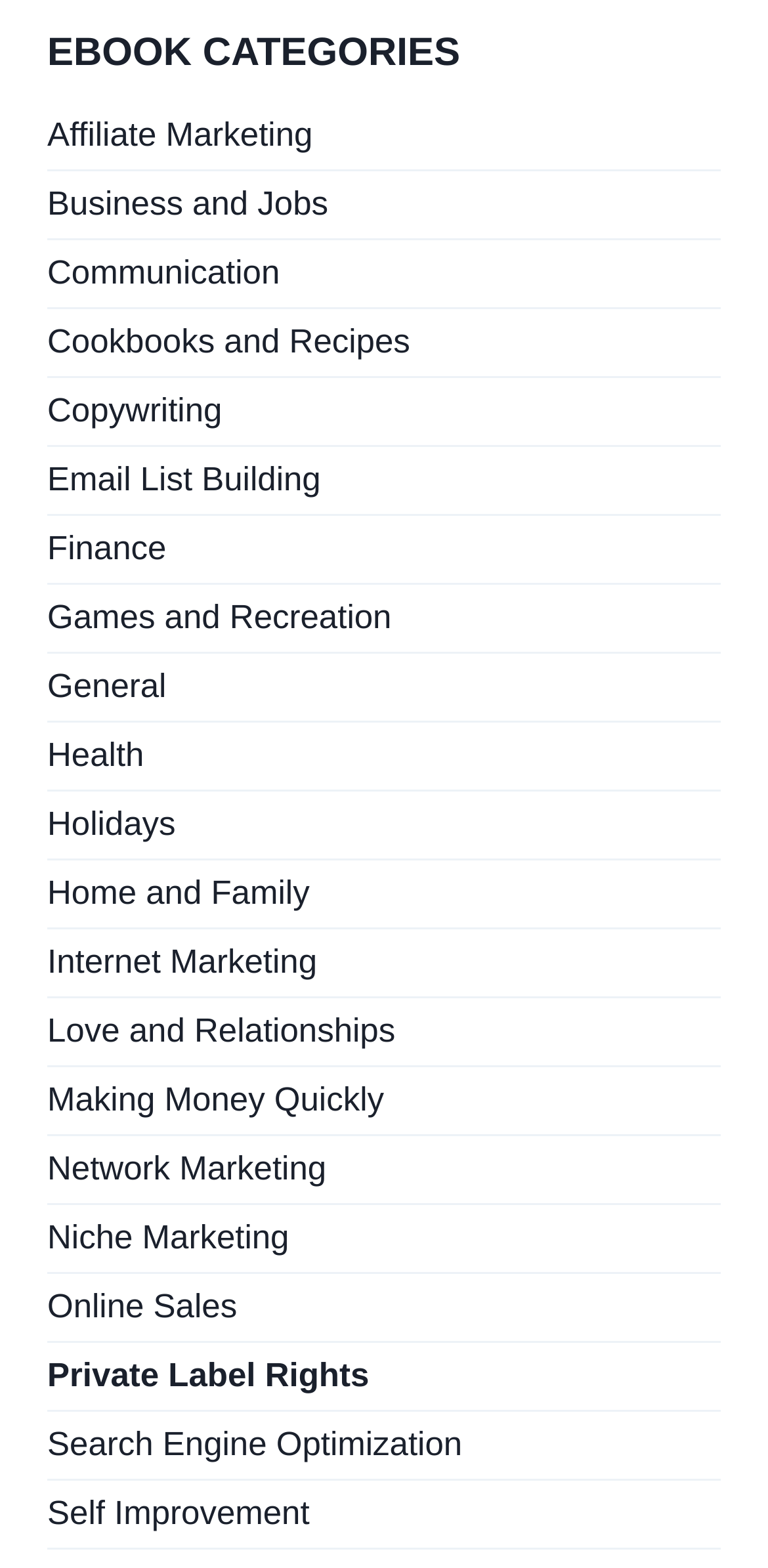Please locate the bounding box coordinates of the element that needs to be clicked to achieve the following instruction: "Browse Affiliate Marketing ebooks". The coordinates should be four float numbers between 0 and 1, i.e., [left, top, right, bottom].

[0.062, 0.065, 0.938, 0.109]